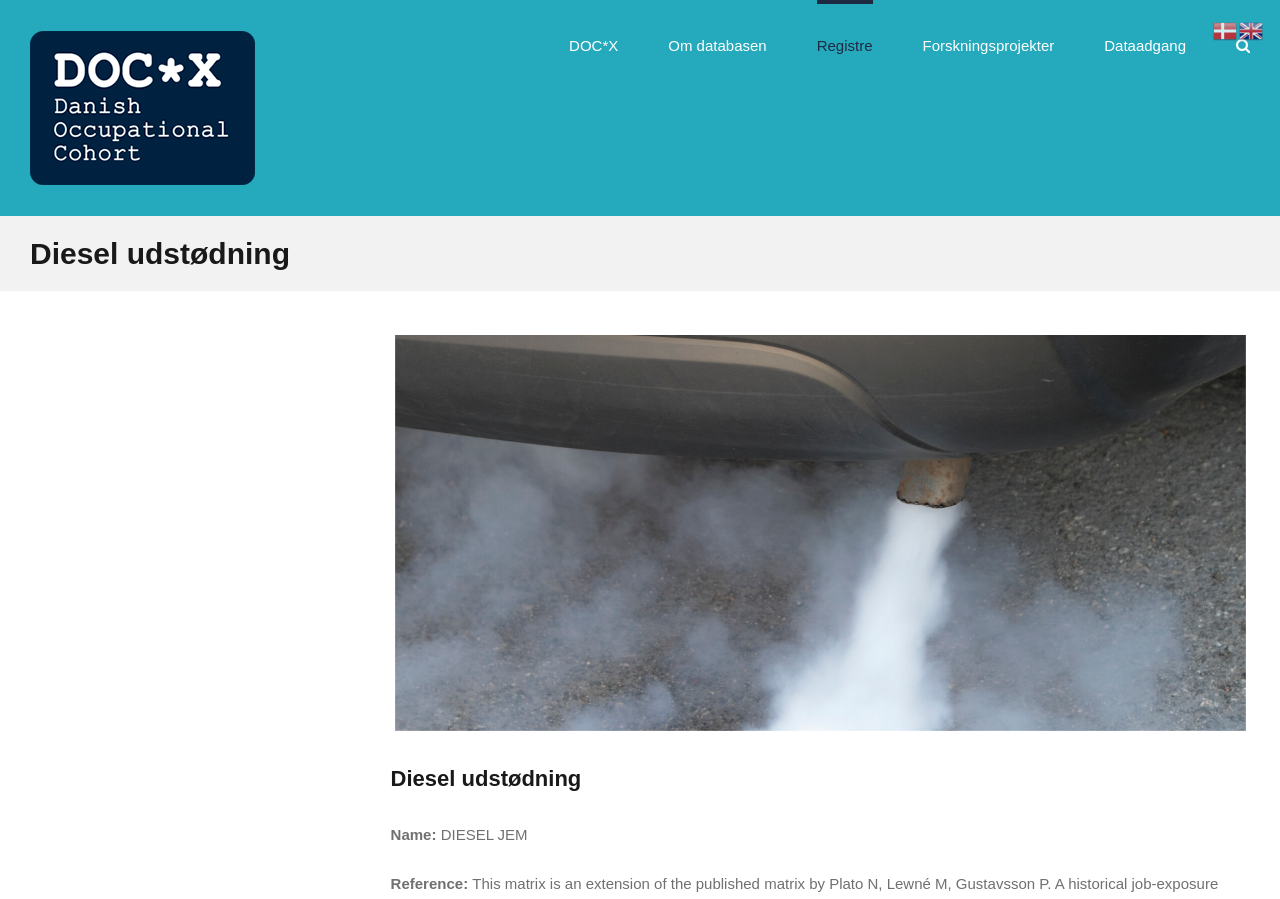Respond to the following query with just one word or a short phrase: 
What is the topic of the webpage?

Diesel exhaust